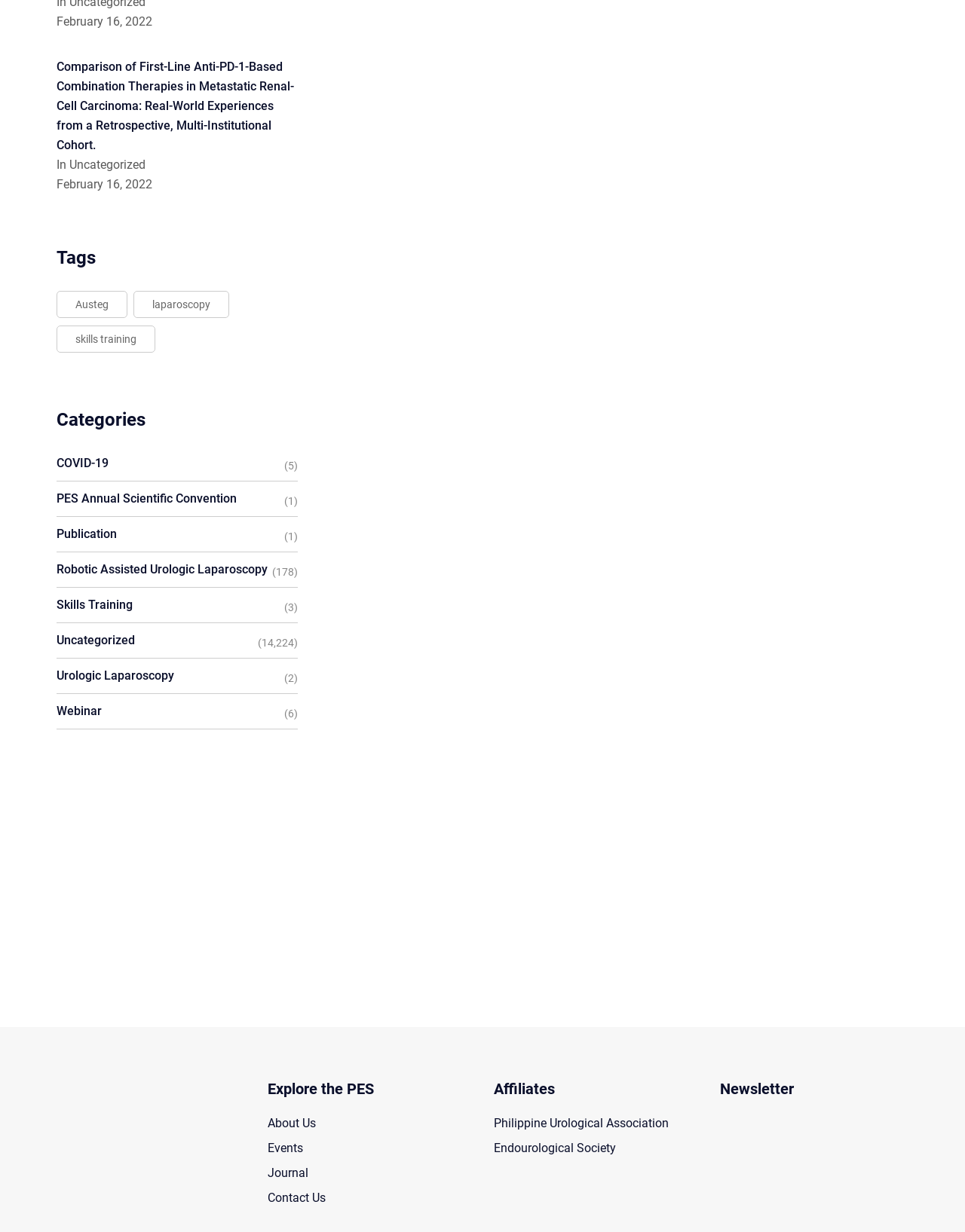Kindly provide the bounding box coordinates of the section you need to click on to fulfill the given instruction: "Read the publication about Robotic Assisted Urologic Laparoscopy".

[0.059, 0.456, 0.277, 0.468]